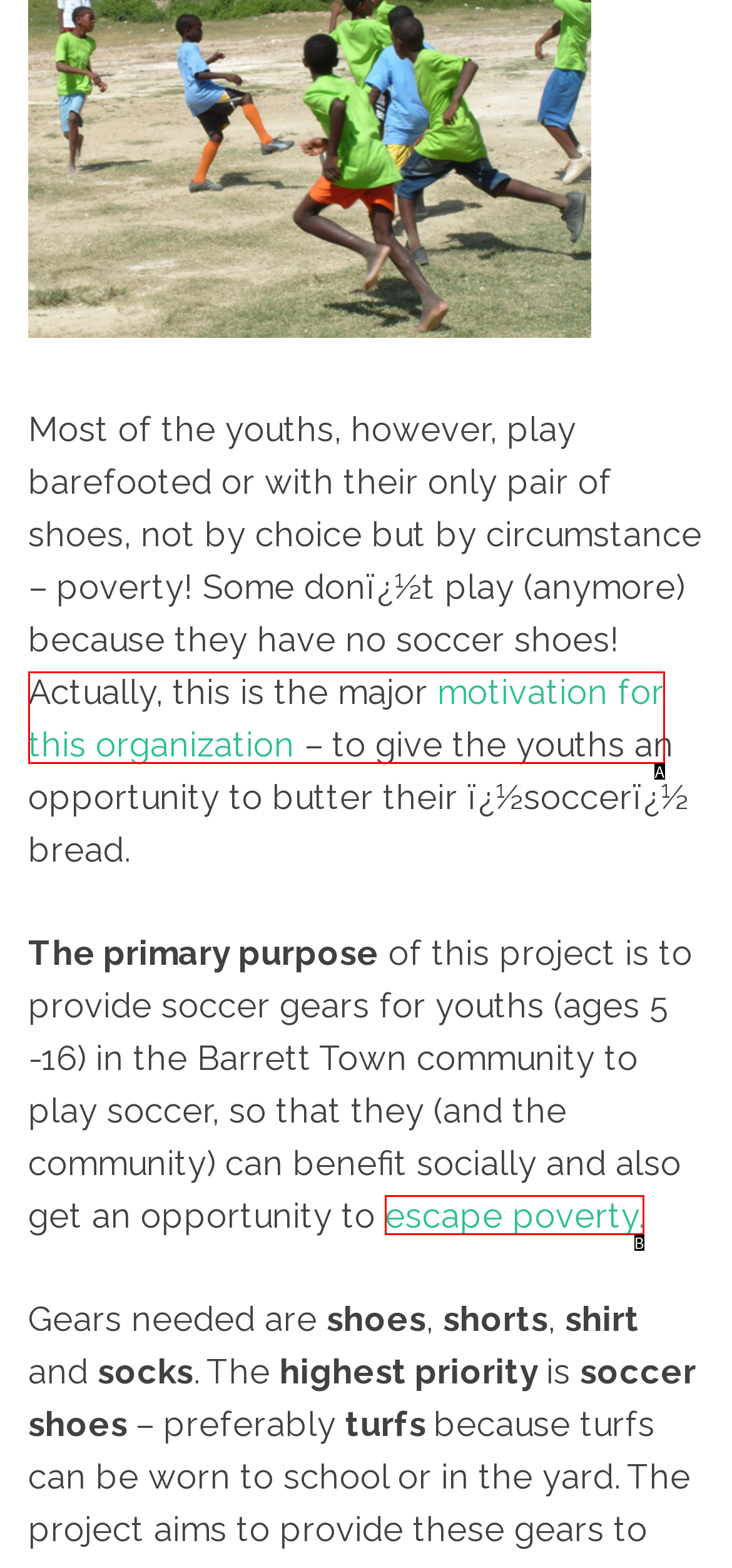Determine the HTML element that best matches this description: motivation for this organization from the given choices. Respond with the corresponding letter.

A